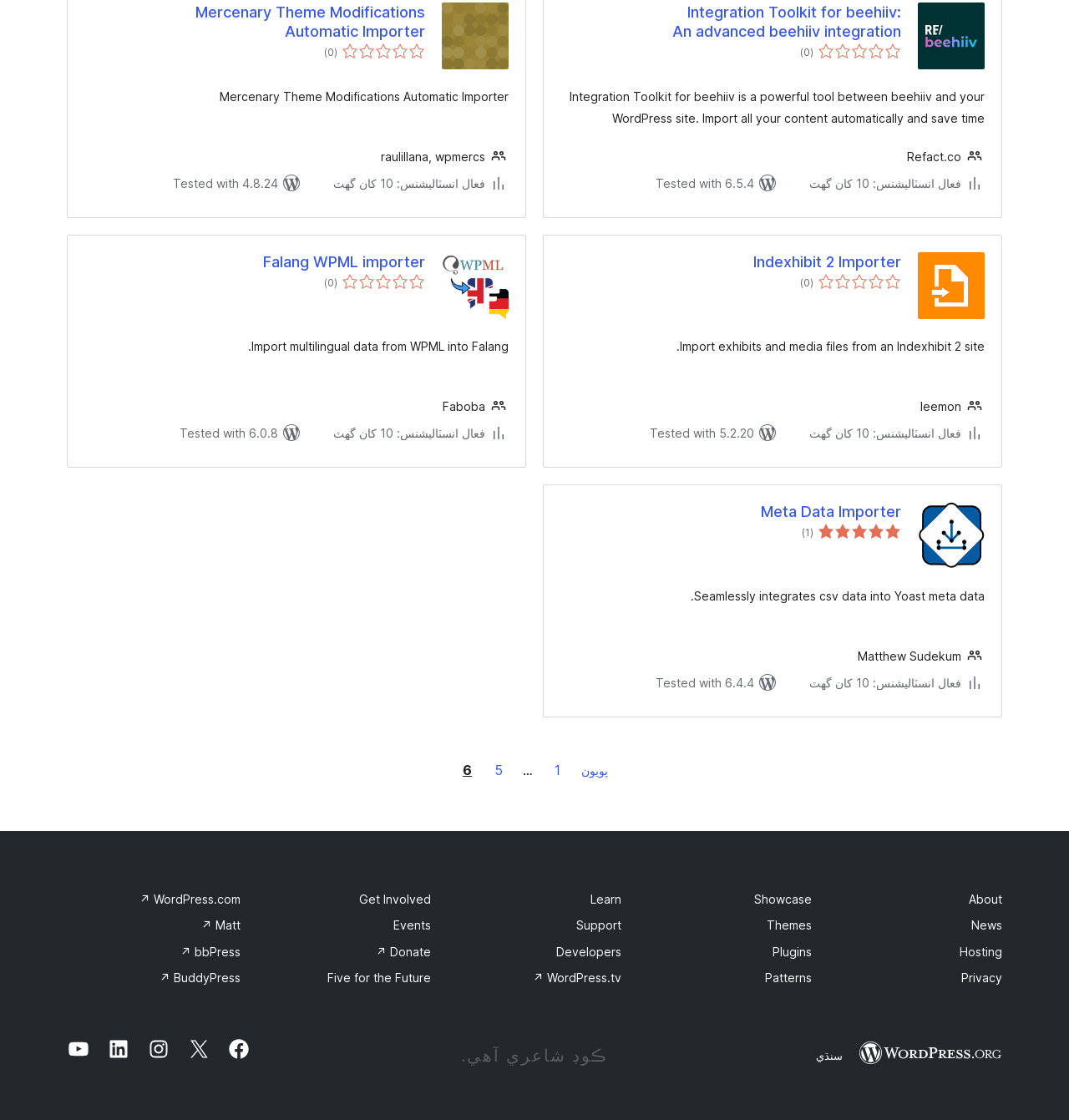Please identify the bounding box coordinates of the region to click in order to complete the task: "Read the 'Best Local Stump Grinding' article". The coordinates must be four float numbers between 0 and 1, specified as [left, top, right, bottom].

None